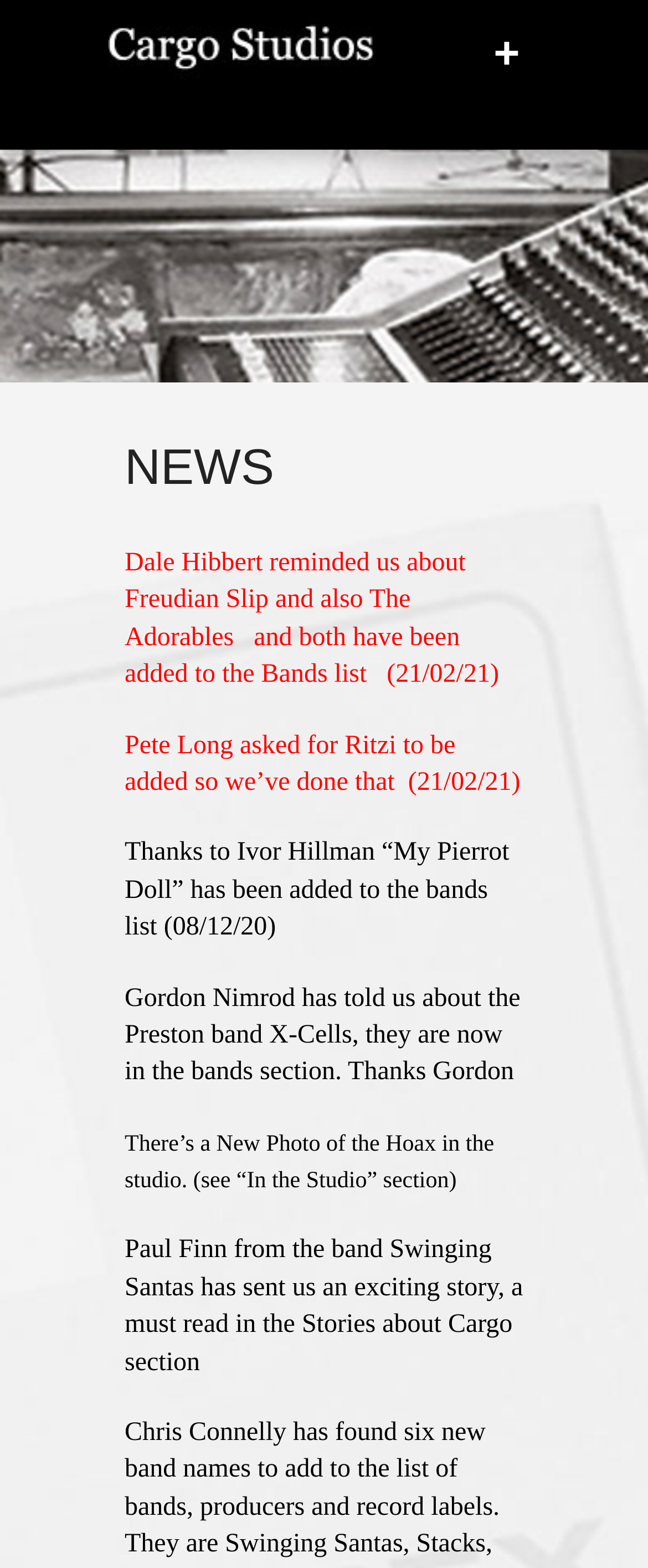Identify the bounding box for the UI element described as: "aria-label="Open menu"". Ensure the coordinates are four float numbers between 0 and 1, formatted as [left, top, right, bottom].

None